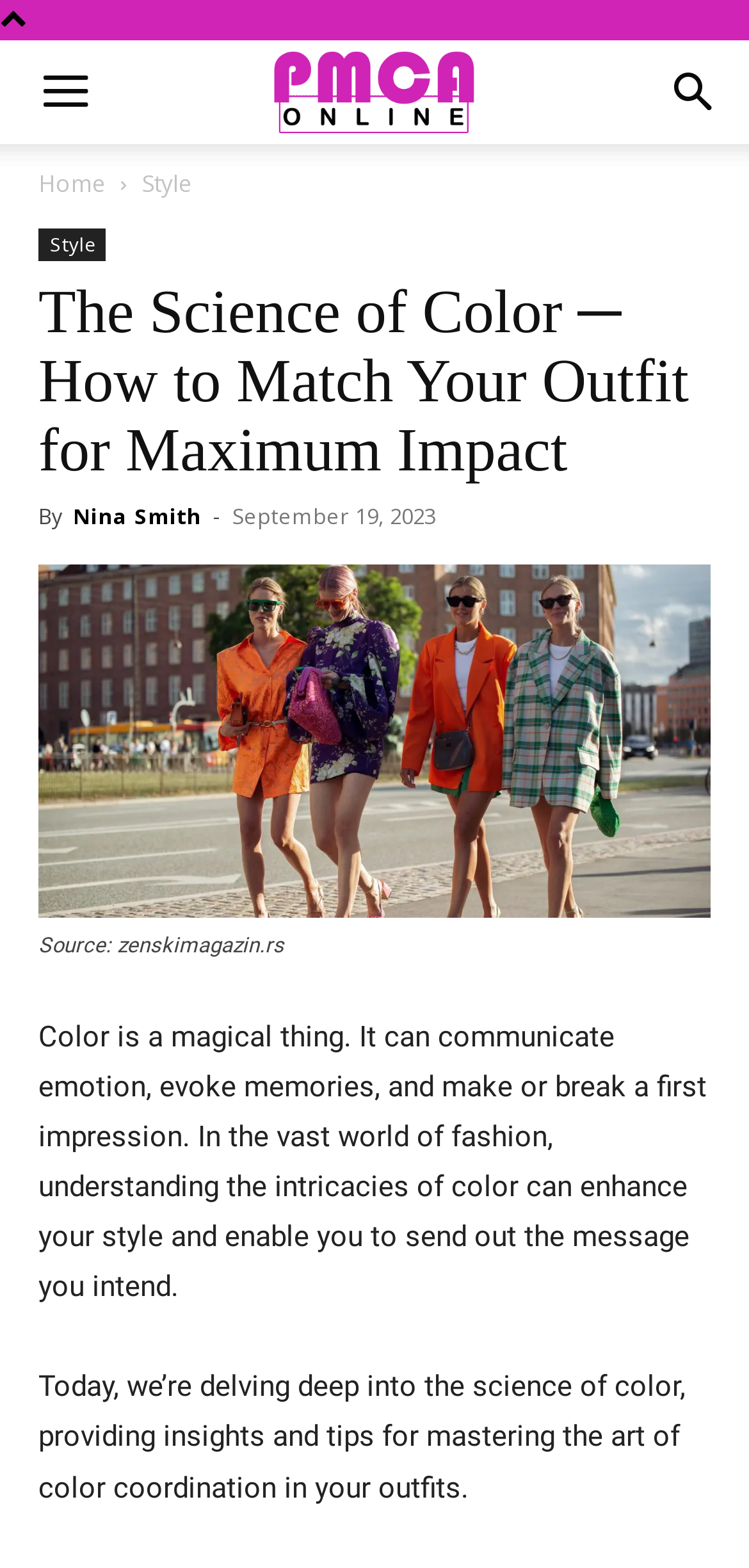Analyze and describe the webpage in a detailed narrative.

The webpage is about the science of color and its application in fashion, specifically how to master color coordination in outfits. At the top right corner, there is a search button and a mobile toggle link. Below them, there are two links, "Home" and "Style", with the latter having a dropdown menu.

The main content of the webpage is divided into sections. The first section has a heading that reads "The Science of Color ─ How to Match Your Outfit for Maximum Impact" and is accompanied by the author's name, "Nina Smith", and the date "September 19, 2023". Below the heading, there is a large image with a caption "Source: zenskimagazin.rs".

The next section is a block of text that discusses the importance of color in fashion, stating that it can evoke emotions, create memories, and make a first impression. The text also mentions that understanding color can enhance one's style and convey the intended message.

Finally, there is another block of text that summarizes the content of the webpage, which is about delving into the science of color and providing insights and tips for mastering color coordination in outfits.